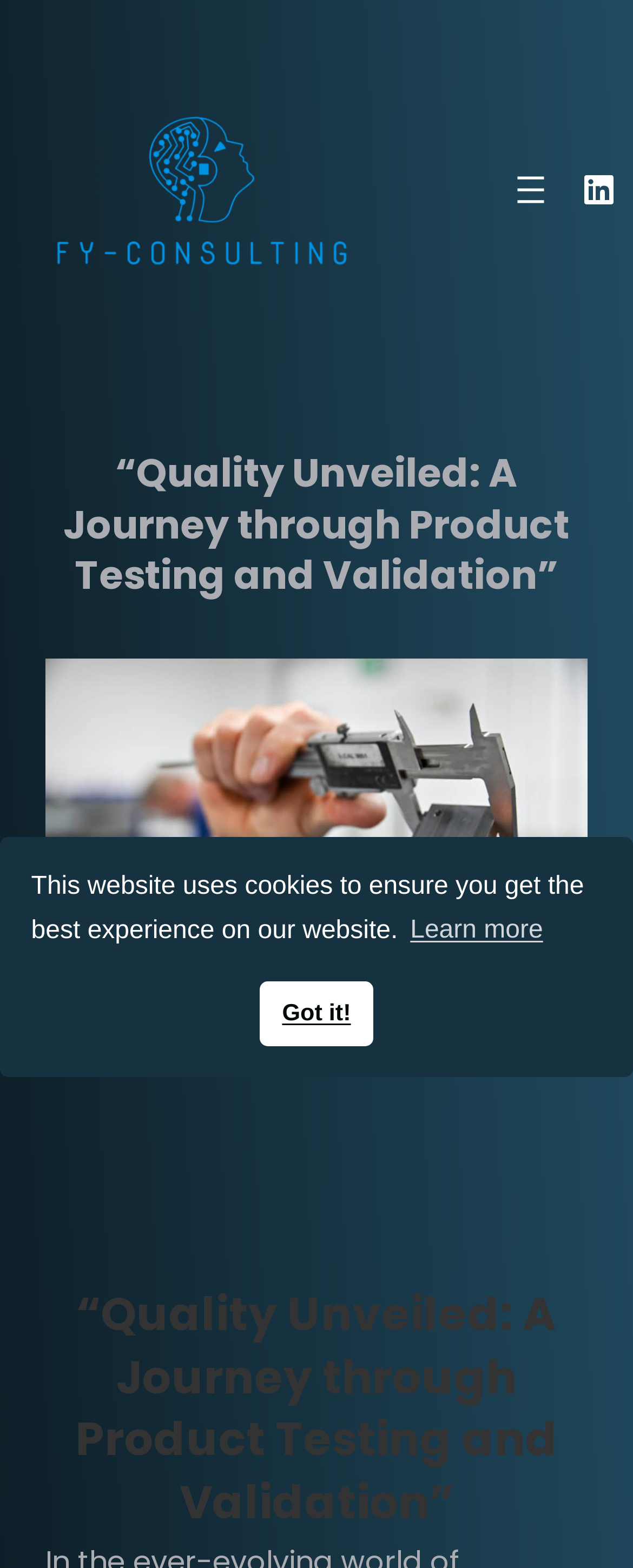Provide a brief response to the question using a single word or phrase: 
What is the text on the cookie consent dialog?

This website uses cookies...